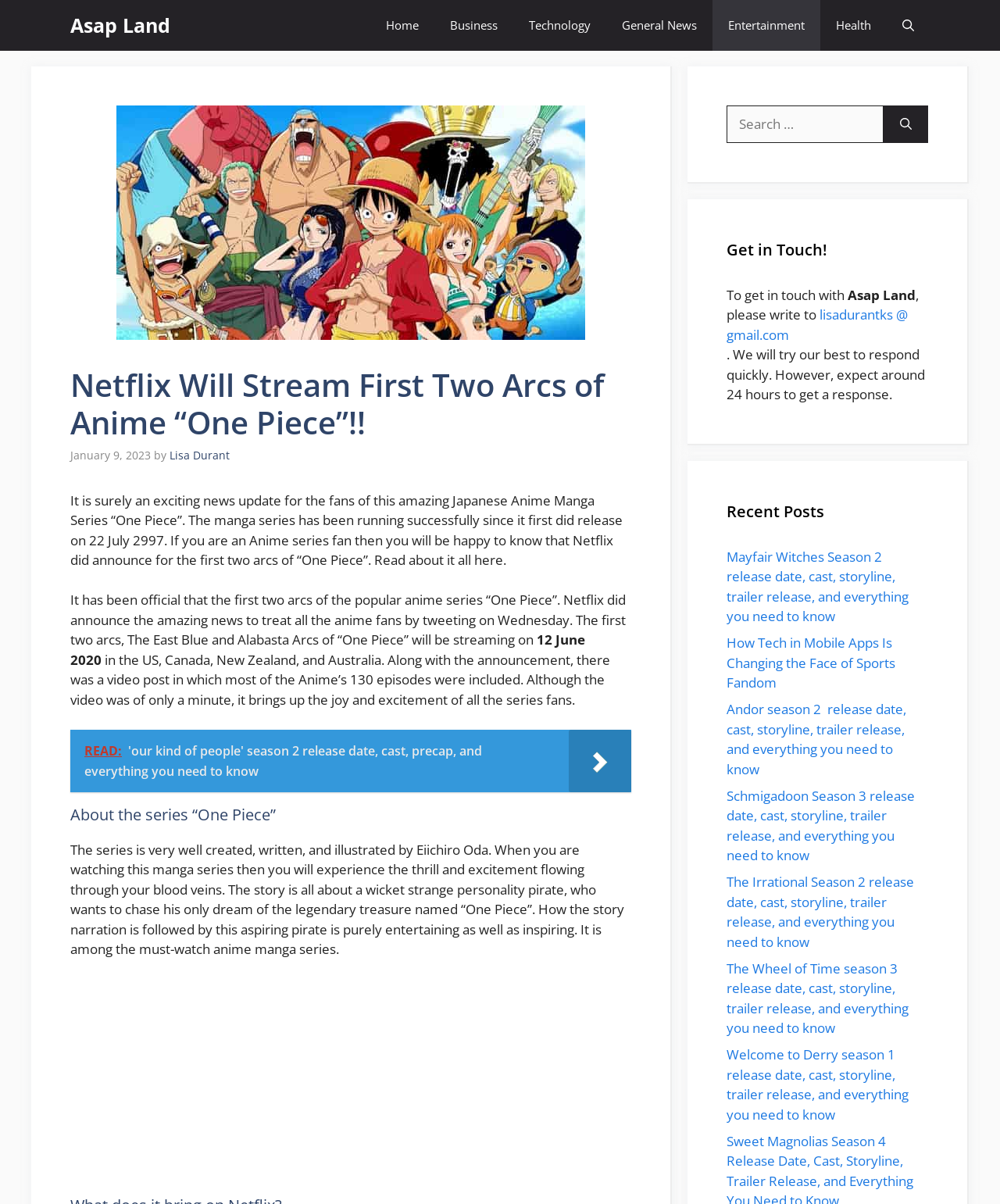What is the name of the anime series?
Give a detailed and exhaustive answer to the question.

The name of the anime series can be found in the heading 'Netflix Will Stream First Two Arcs of Anime “One Piece”!!' and also in the text 'It is surely an exciting news update for the fans of this amazing Japanese Anime Manga Series “One Piece”'.